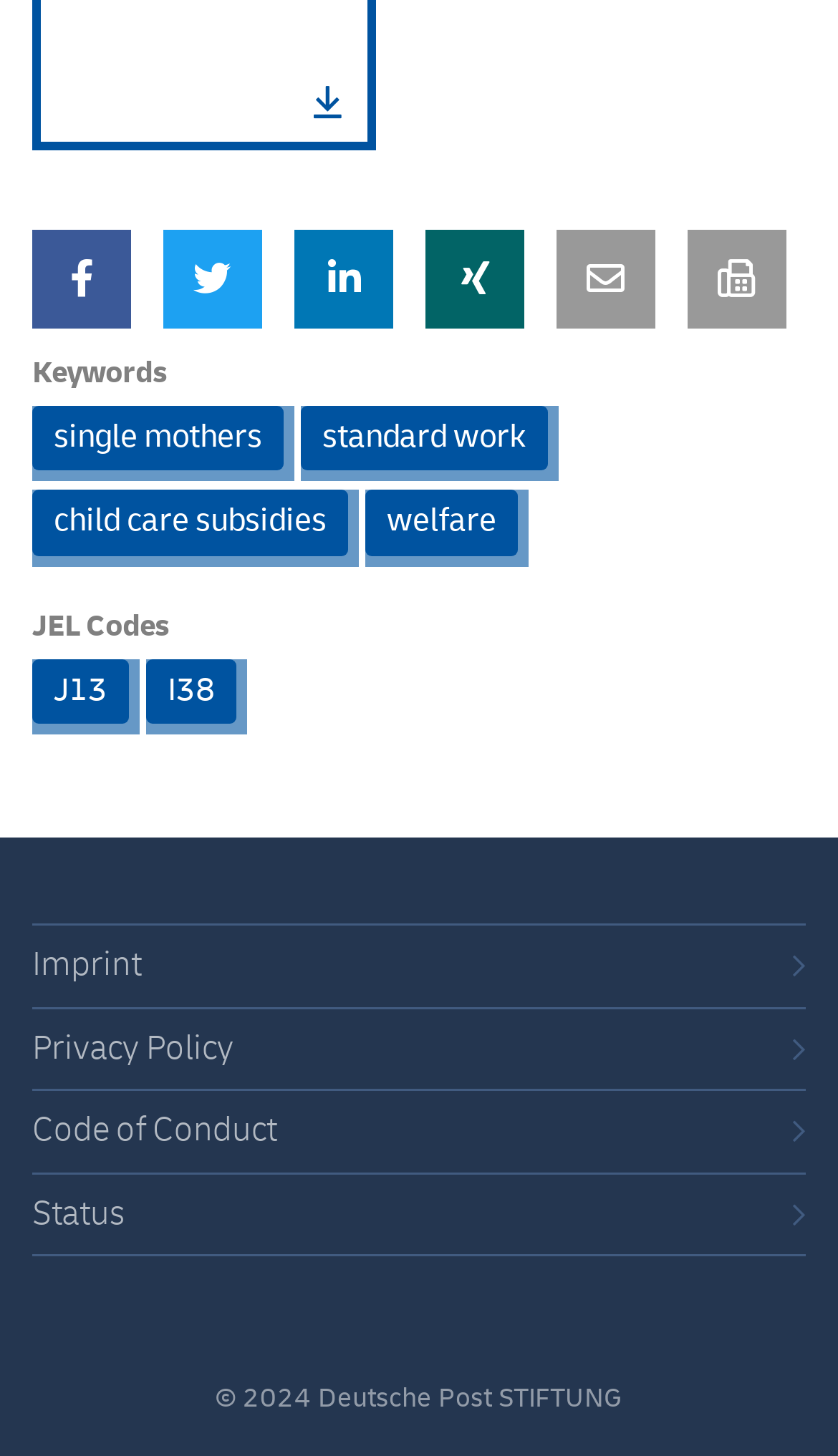What is the JEL Code for family and health?
Answer briefly with a single word or phrase based on the image.

J13